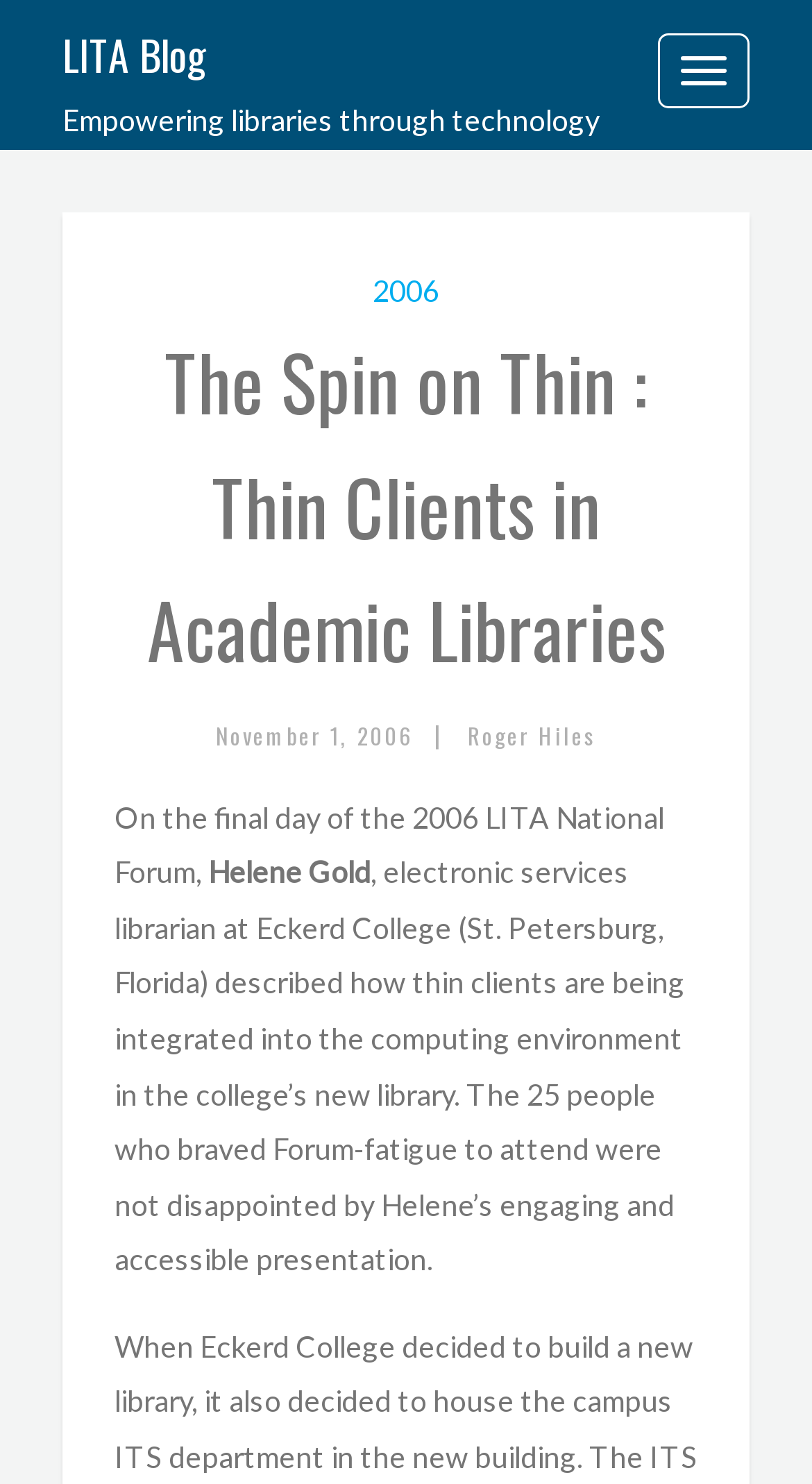Identify the bounding box coordinates for the UI element mentioned here: "November 1, 2006November 28, 2016". Provide the coordinates as four float values between 0 and 1, i.e., [left, top, right, bottom].

[0.265, 0.485, 0.509, 0.507]